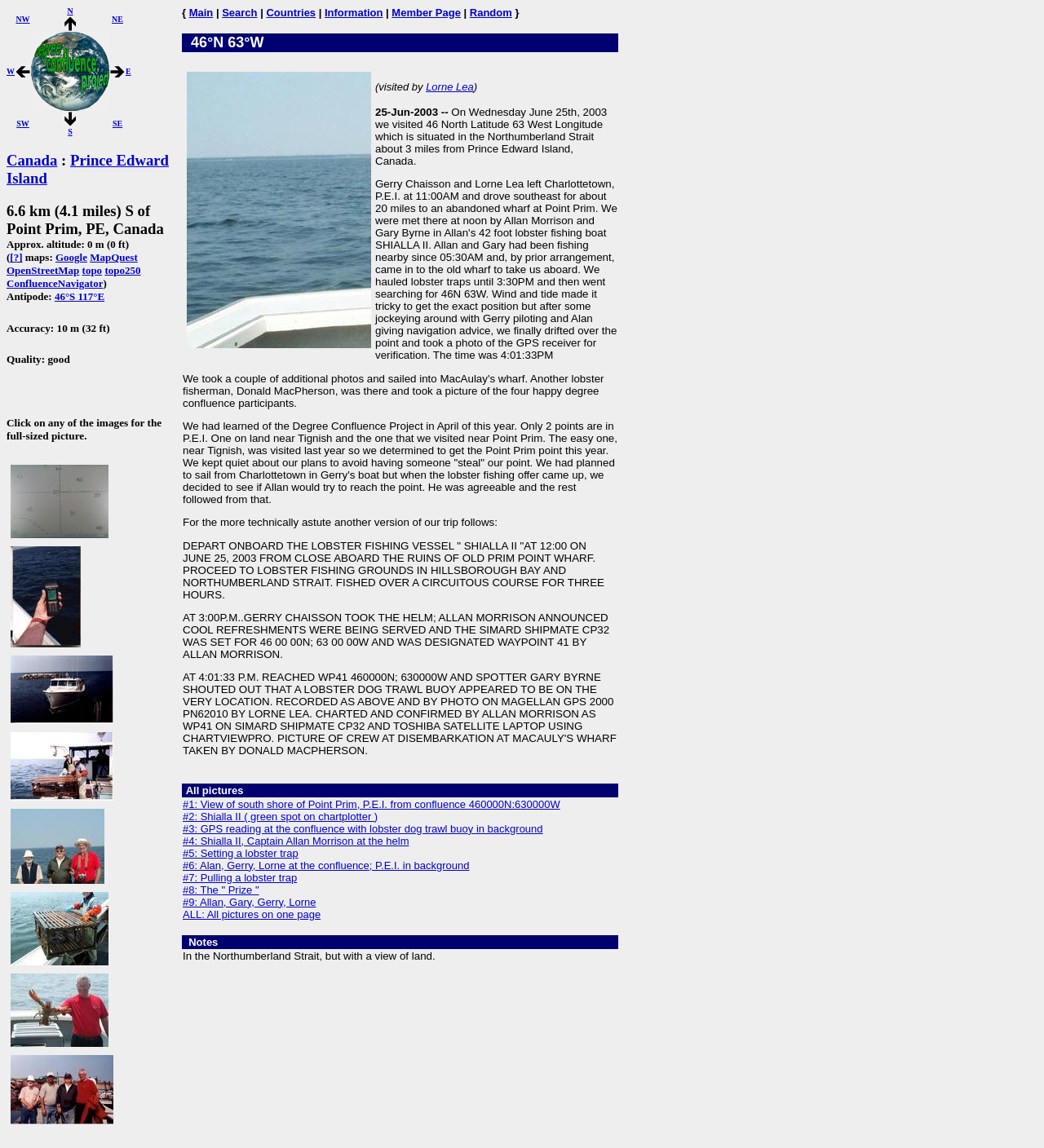Please locate the clickable area by providing the bounding box coordinates to follow this instruction: "View the image of GPS reading at the confluence with lobster dog trawl buoy in background".

[0.01, 0.476, 0.077, 0.564]